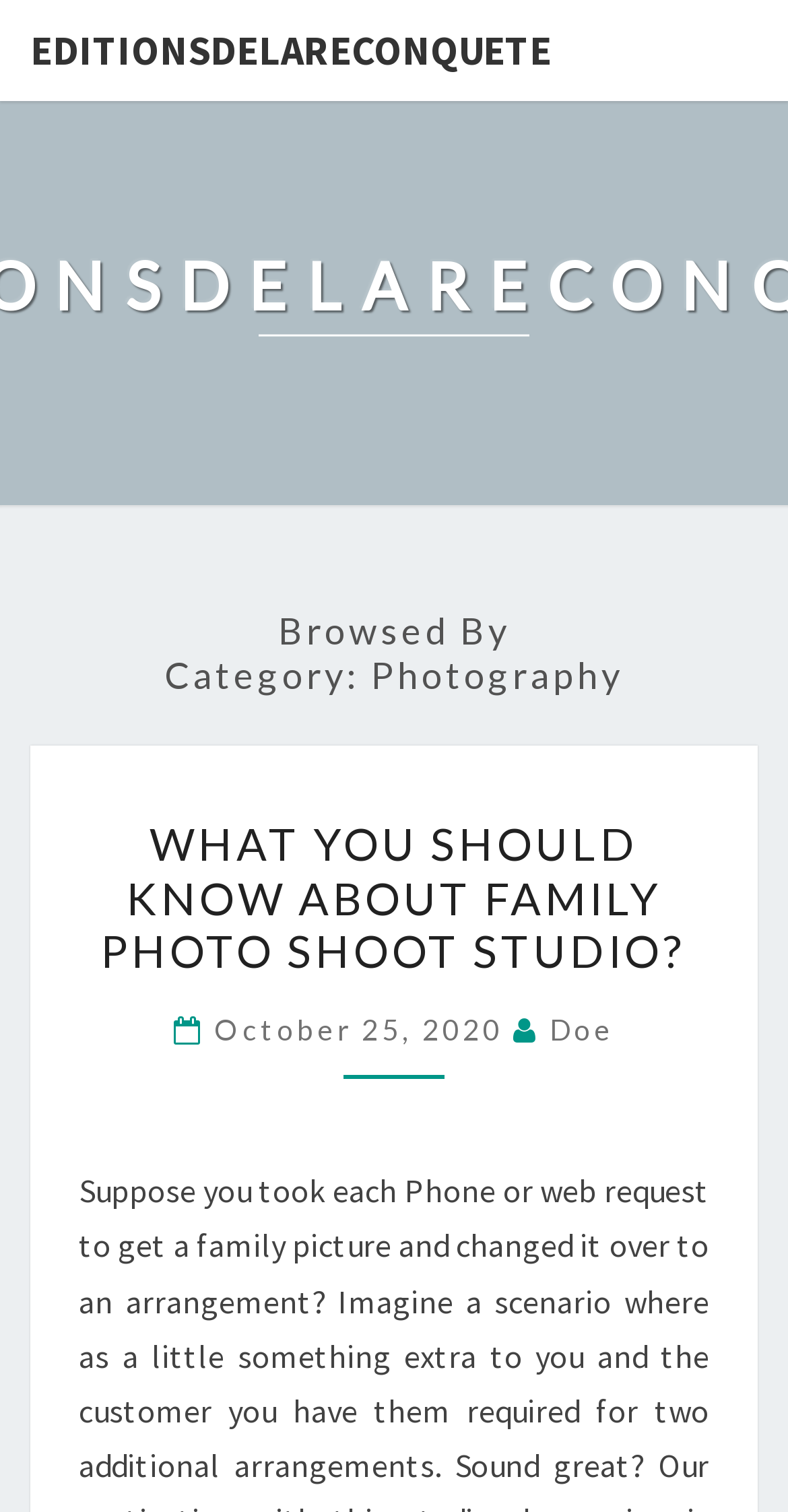Identify the bounding box for the described UI element: "Doe".

[0.697, 0.67, 0.779, 0.693]